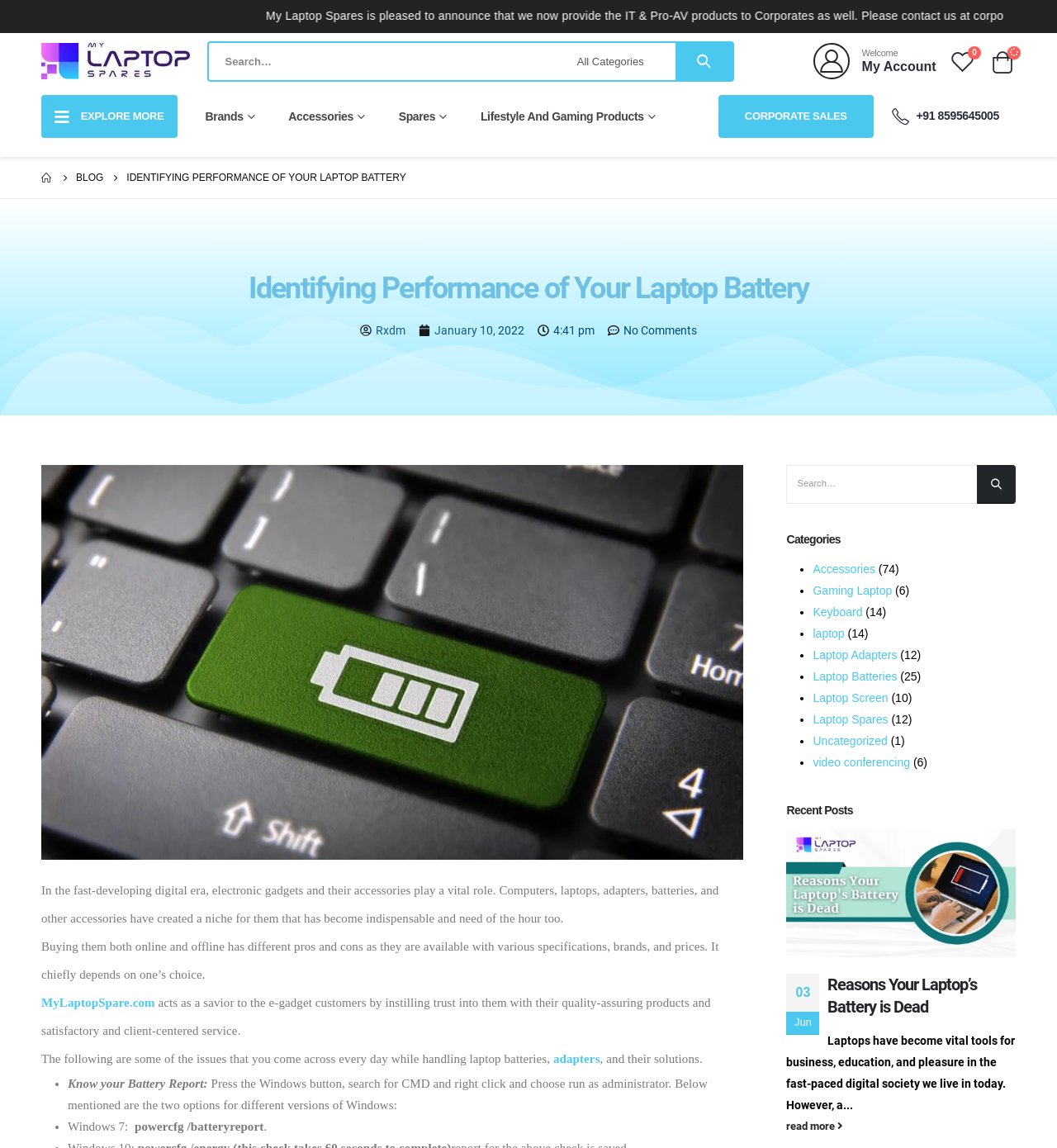Pinpoint the bounding box coordinates of the clickable area necessary to execute the following instruction: "Search for products". The coordinates should be given as four float numbers between 0 and 1, namely [left, top, right, bottom].

[0.197, 0.037, 0.54, 0.069]